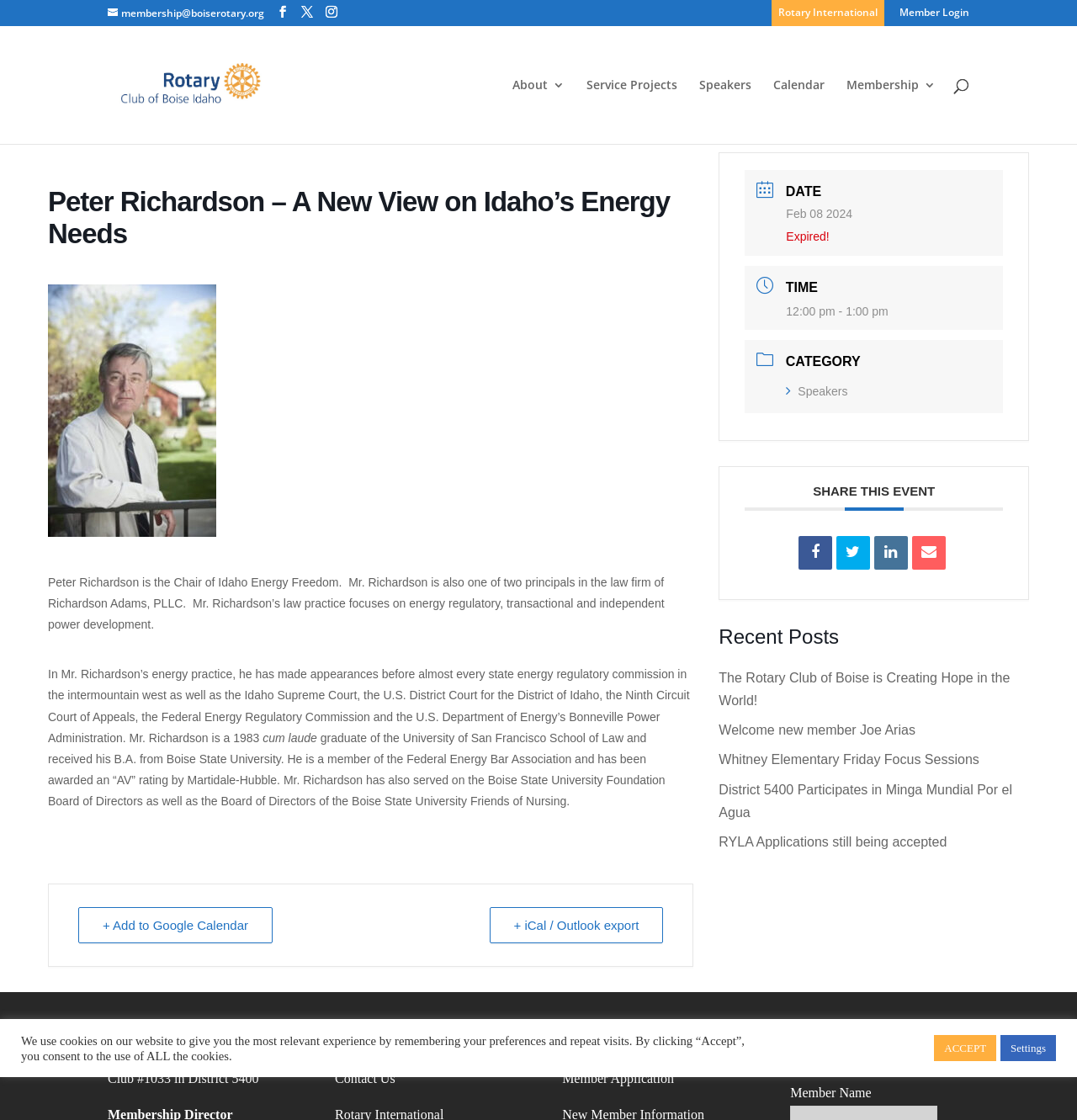What is Peter Richardson's profession?
Could you please answer the question thoroughly and with as much detail as possible?

Based on the webpage, Peter Richardson is the Chair of Idaho Energy Freedom and also one of two principals in the law firm of Richardson Adams, PLLC, which indicates that his profession is a lawyer.